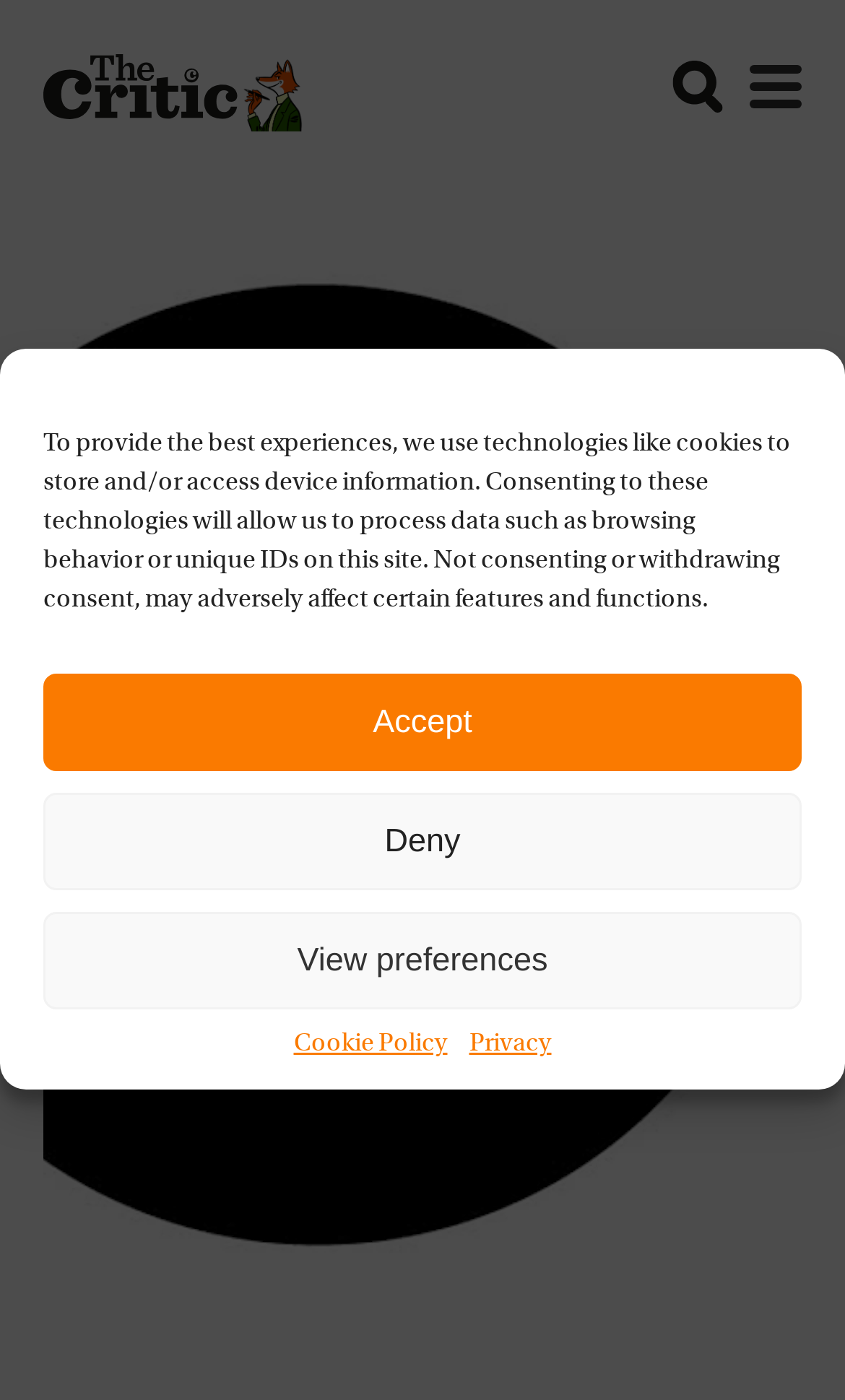Please specify the bounding box coordinates of the clickable section necessary to execute the following command: "view the article".

[0.05, 0.039, 0.358, 0.101]